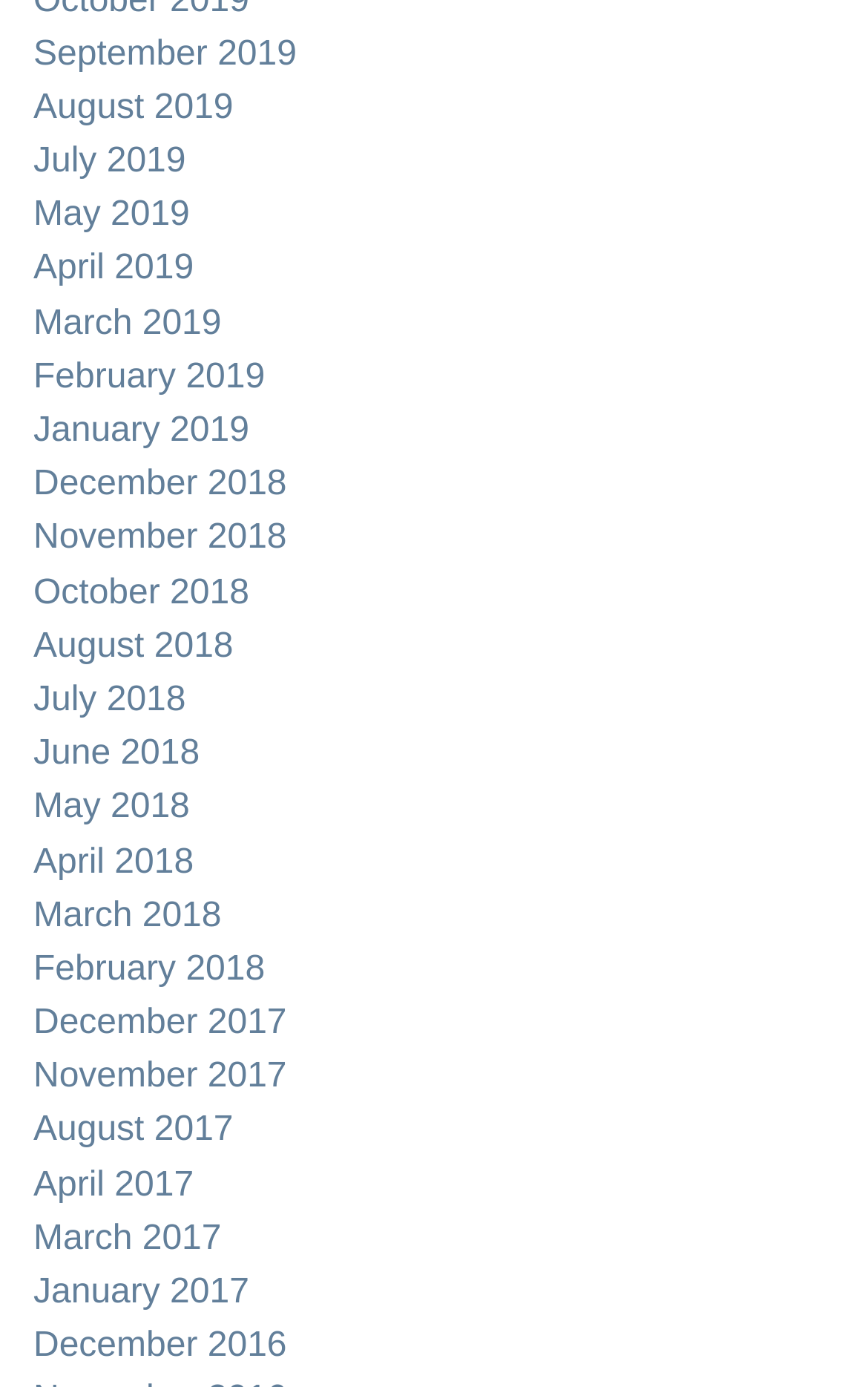Provide your answer in a single word or phrase: 
What is the earliest month listed?

December 2016